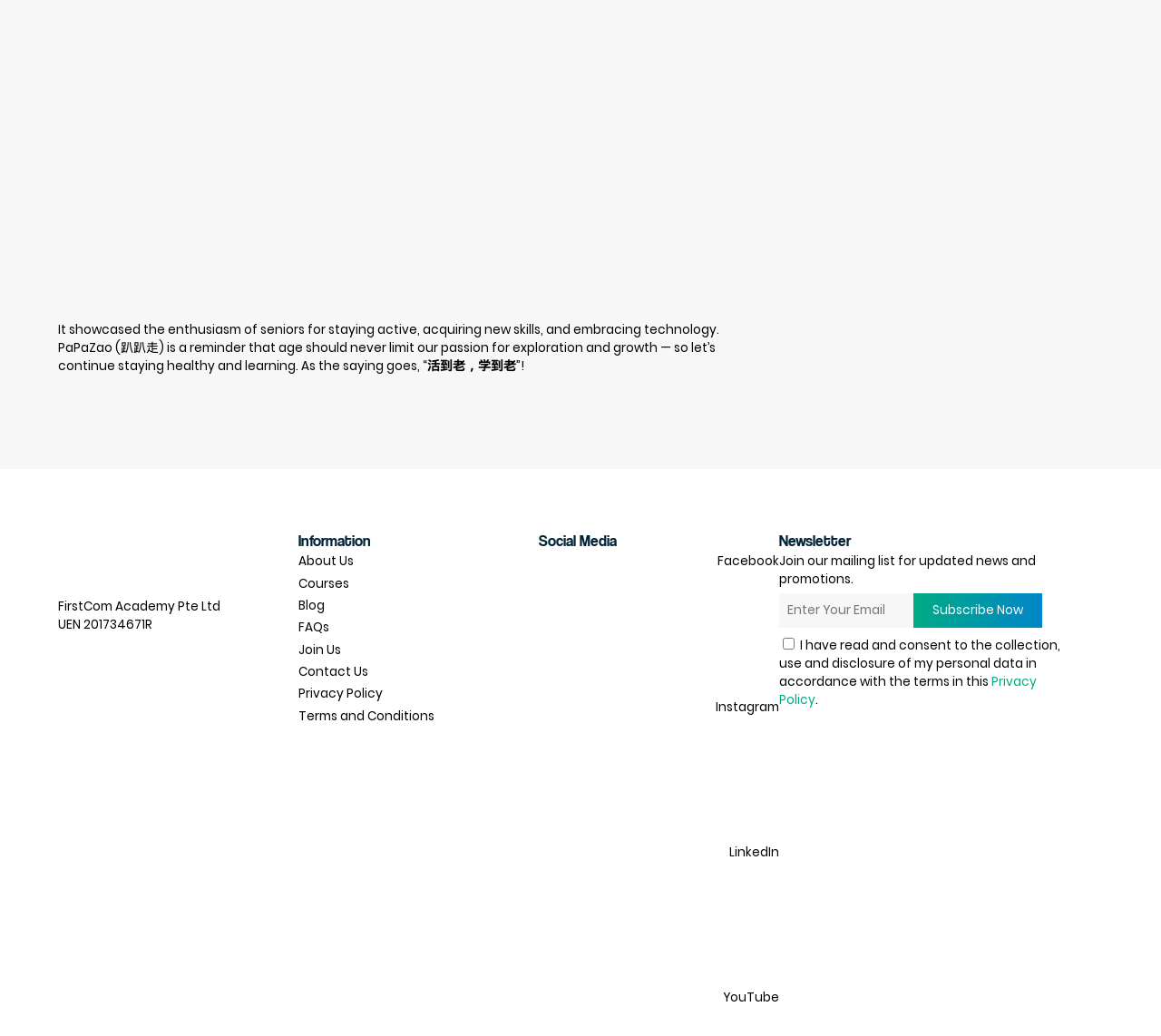Find the bounding box coordinates of the element to click in order to complete this instruction: "Click the 'Courses' link". The bounding box coordinates must be four float numbers between 0 and 1, denoted as [left, top, right, bottom].

[0.257, 0.555, 0.301, 0.572]